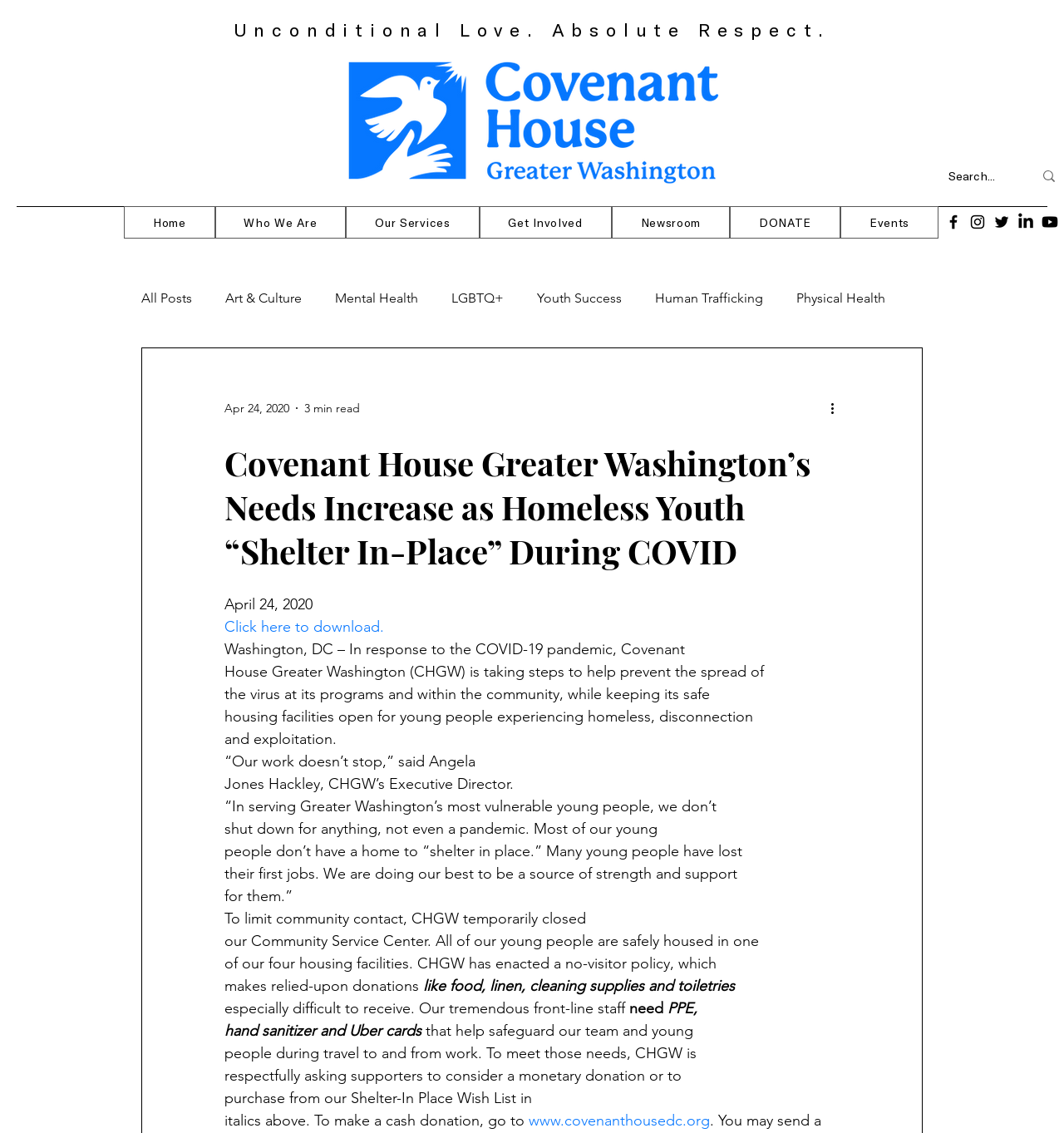Provide a one-word or short-phrase answer to the question:
How many social media links are there?

5